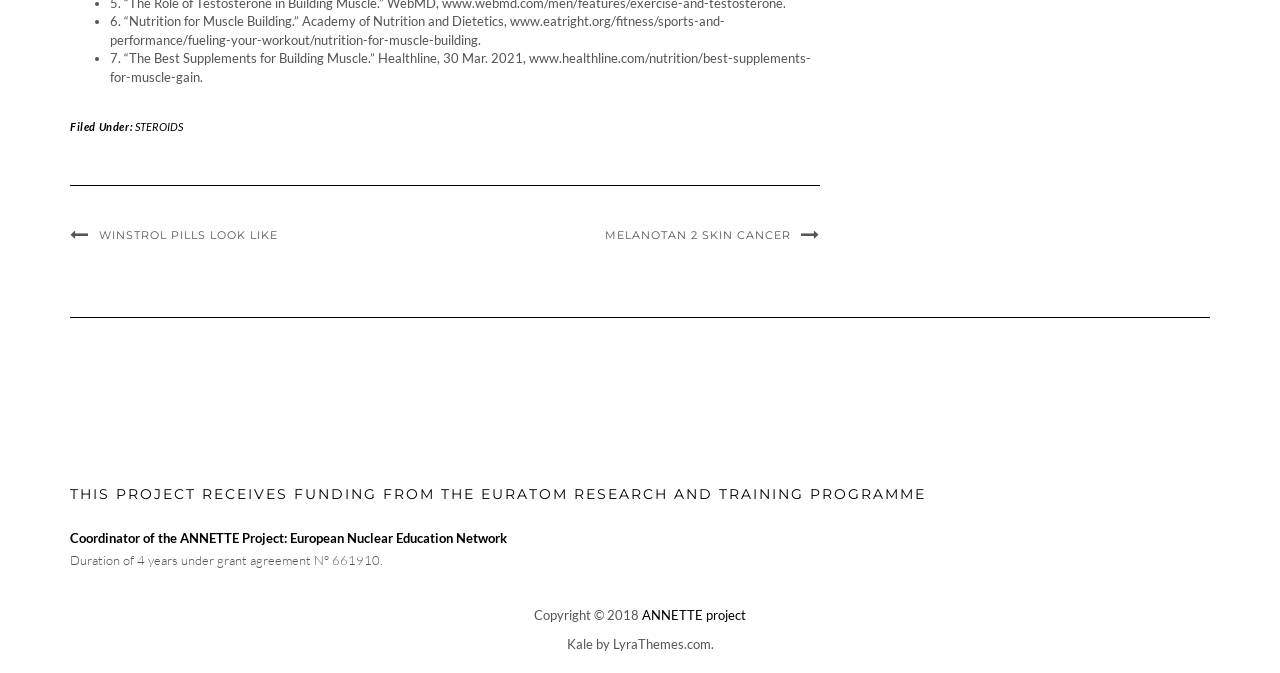What is the text of the StaticText element at [0.086, 0.02, 0.566, 0.071]?
Please provide a single word or phrase answer based on the image.

6. “Nutrition for Muscle Building.” Academy of Nutrition and Dietetics, www.eatright.org/fitness/sports-and-performance/fueling-your-workout/nutrition-for-muscle-building.